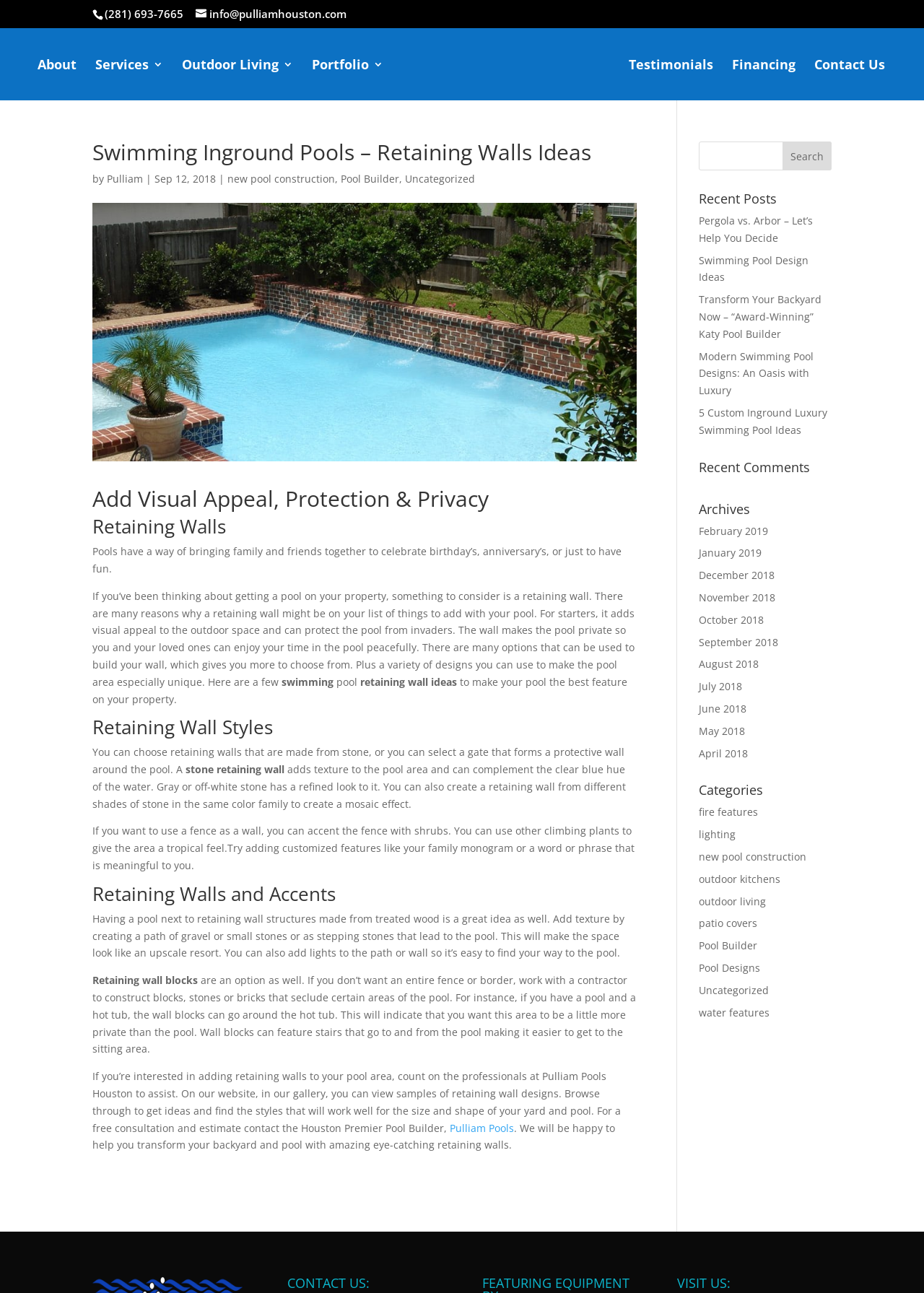Identify the webpage's primary heading and generate its text.

Swimming Inground Pools – Retaining Walls Ideas